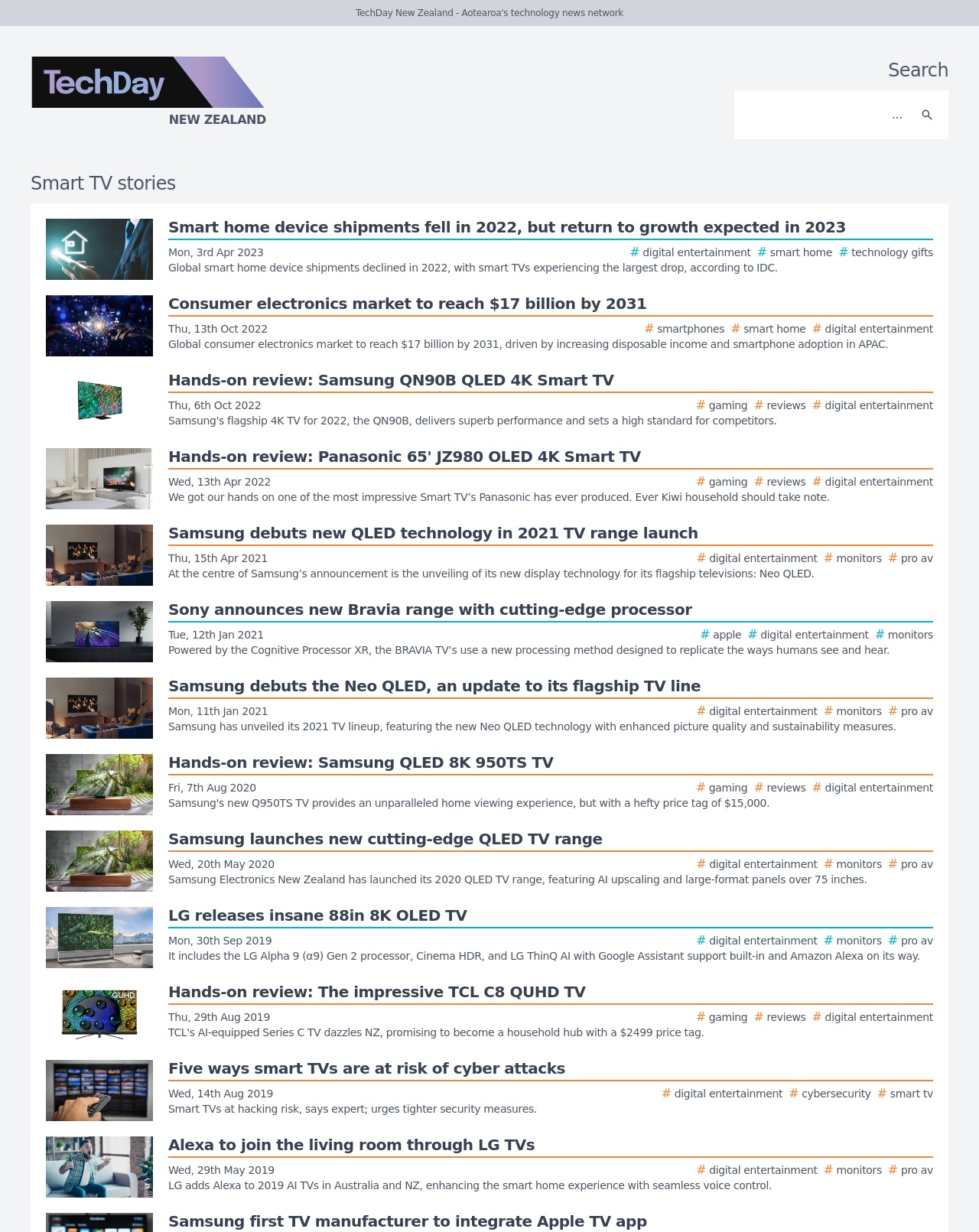How many story images are displayed on the webpage?
Utilize the information in the image to give a detailed answer to the question.

Upon examining the webpage, I counted 14 story images, each accompanied by a brief description and a link to the full story. These images are arranged in a vertical list, with each image having a similar layout and design.